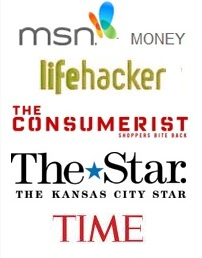How many logos are displayed in the image?
Using the image, give a concise answer in the form of a single word or short phrase.

5